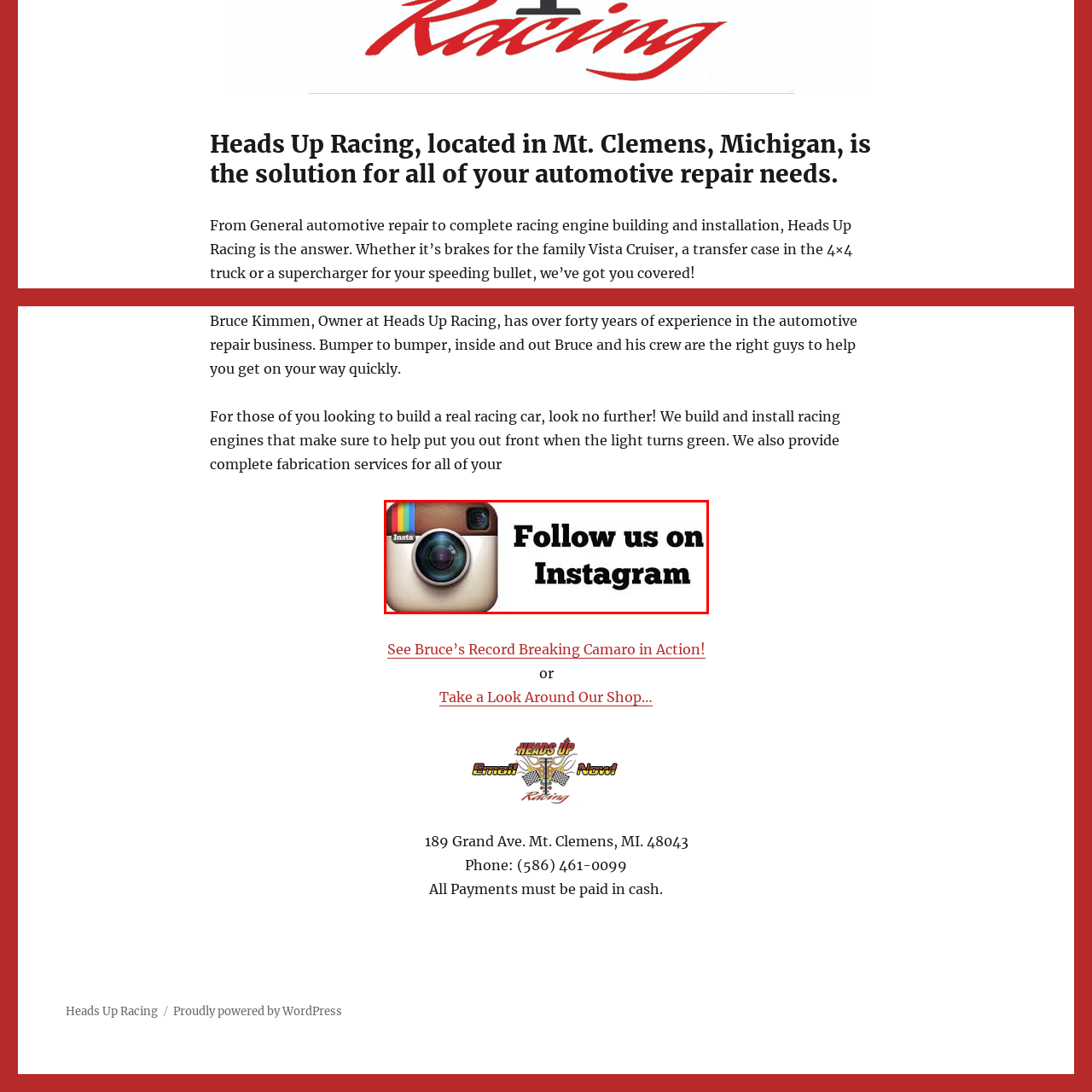Please examine the highlighted section of the image enclosed in the red rectangle and provide a comprehensive answer to the following question based on your observation: Where is Heads Up Racing based?

The caption states that Heads Up Racing is a Michigan-based automotive shop, indicating that their physical location is in the state of Michigan.